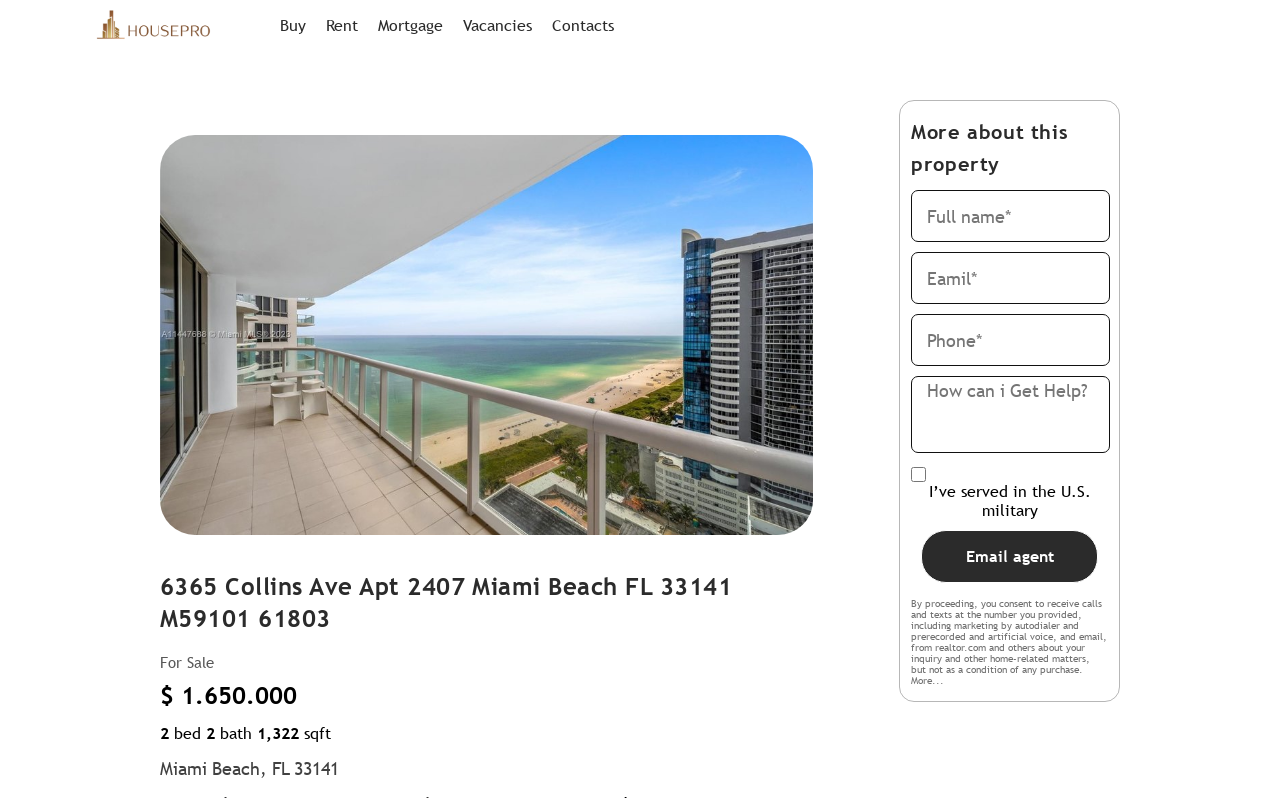Please find the bounding box coordinates of the section that needs to be clicked to achieve this instruction: "Provide feedback".

None